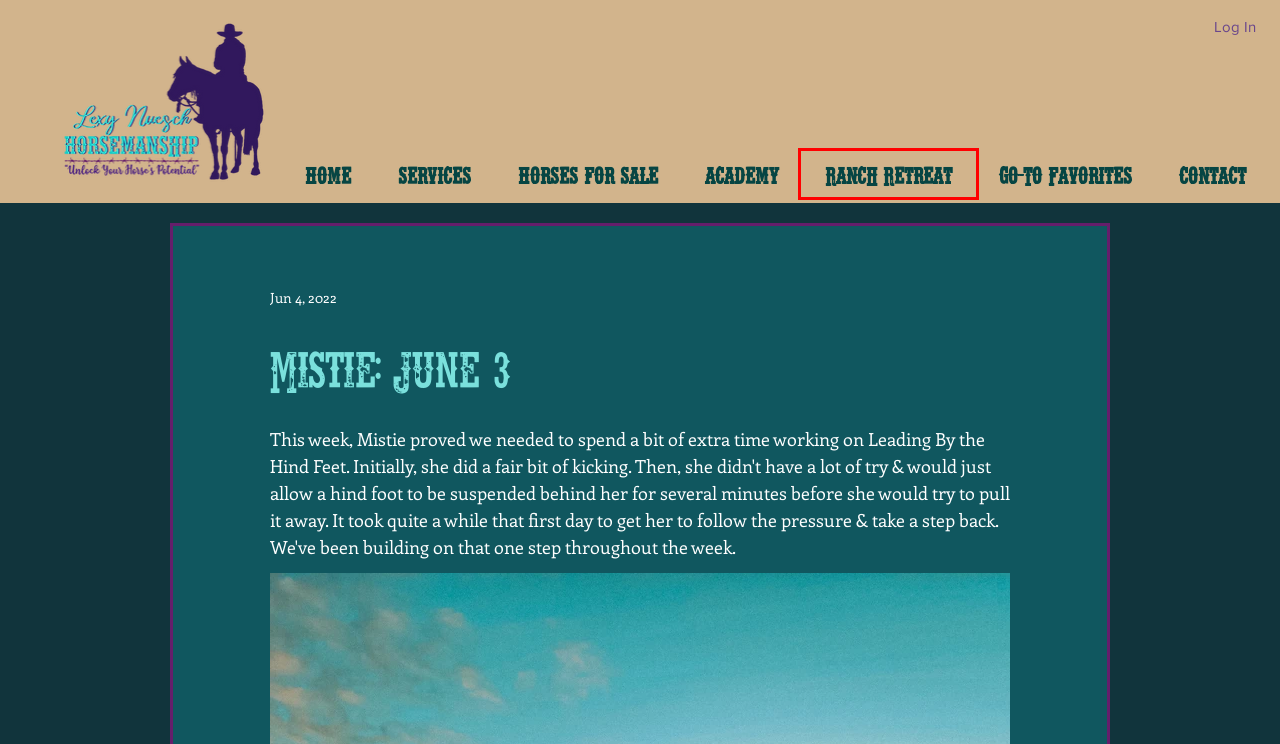Look at the screenshot of a webpage where a red bounding box surrounds a UI element. Your task is to select the best-matching webpage description for the new webpage after you click the element within the bounding box. The available options are:
A. Go-To Favorites | Lexy Nuesch Horsemanship | Johnstown, NE
B. Horses for Sale | Lexy Nuesch Horsemanship | Johnstown, Nebraska
C. LNH "Unlock Your Horse's Potential" Academy | Lexy Nuesch Horsemanship
D. Lexy Nuesch Horsemanship | Johnstown, Nebraska | Horse Trainer
E. Contact | Lexy Nuesch Horsemanship | Johnstown, Nebraska
F. Privacy Policy | Lexy Nuesch Horsemanship
G. LNH Ranch Retreat | Lexy Nuesch Horsemanship | Horse Training | Nebraska
H. Terms of Use | Lexy Nuesch Horsemanship

G